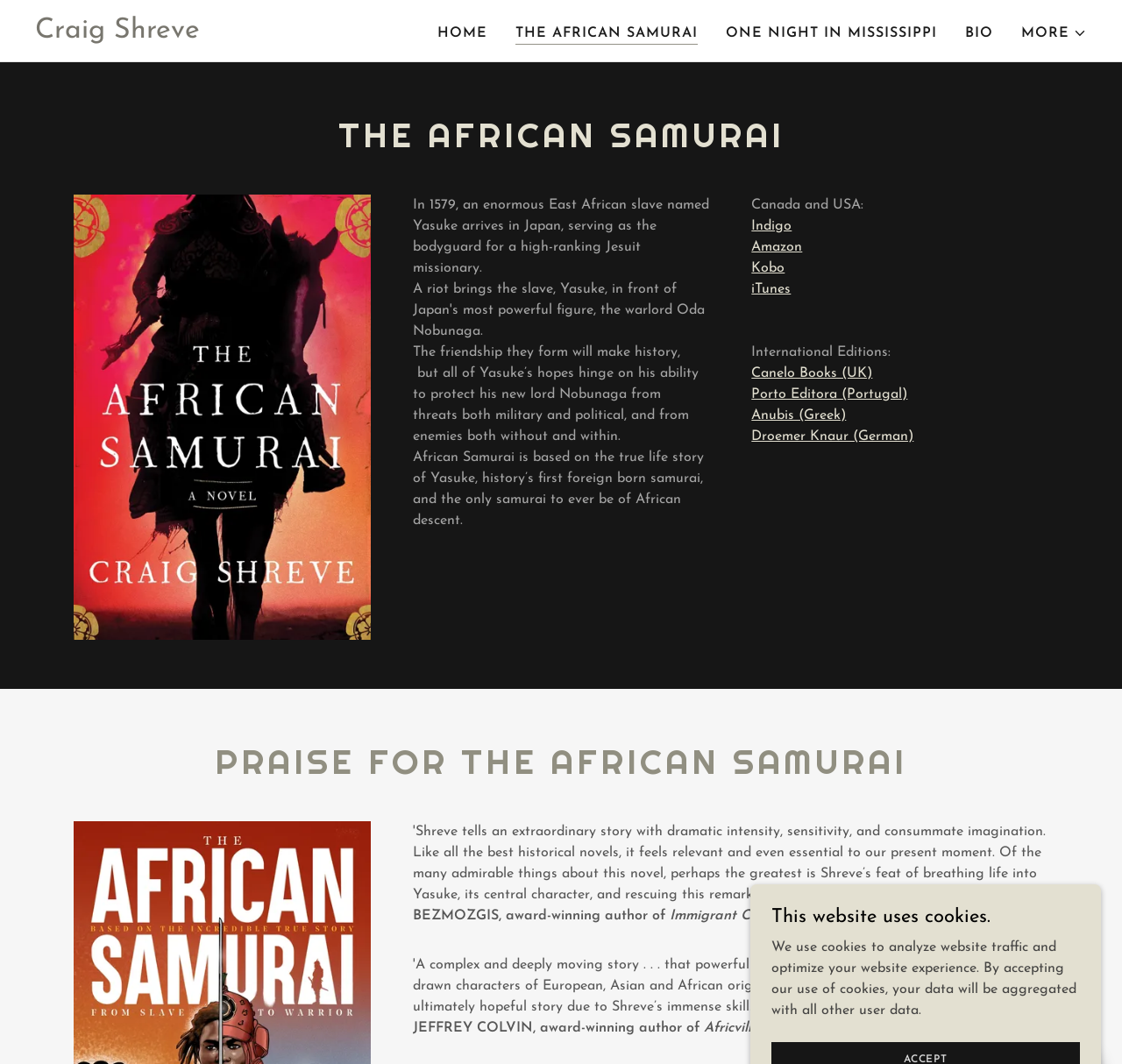Please predict the bounding box coordinates (top-left x, top-left y, bottom-right x, bottom-right y) for the UI element in the screenshot that fits the description: One Night in Mississippi

[0.642, 0.016, 0.84, 0.046]